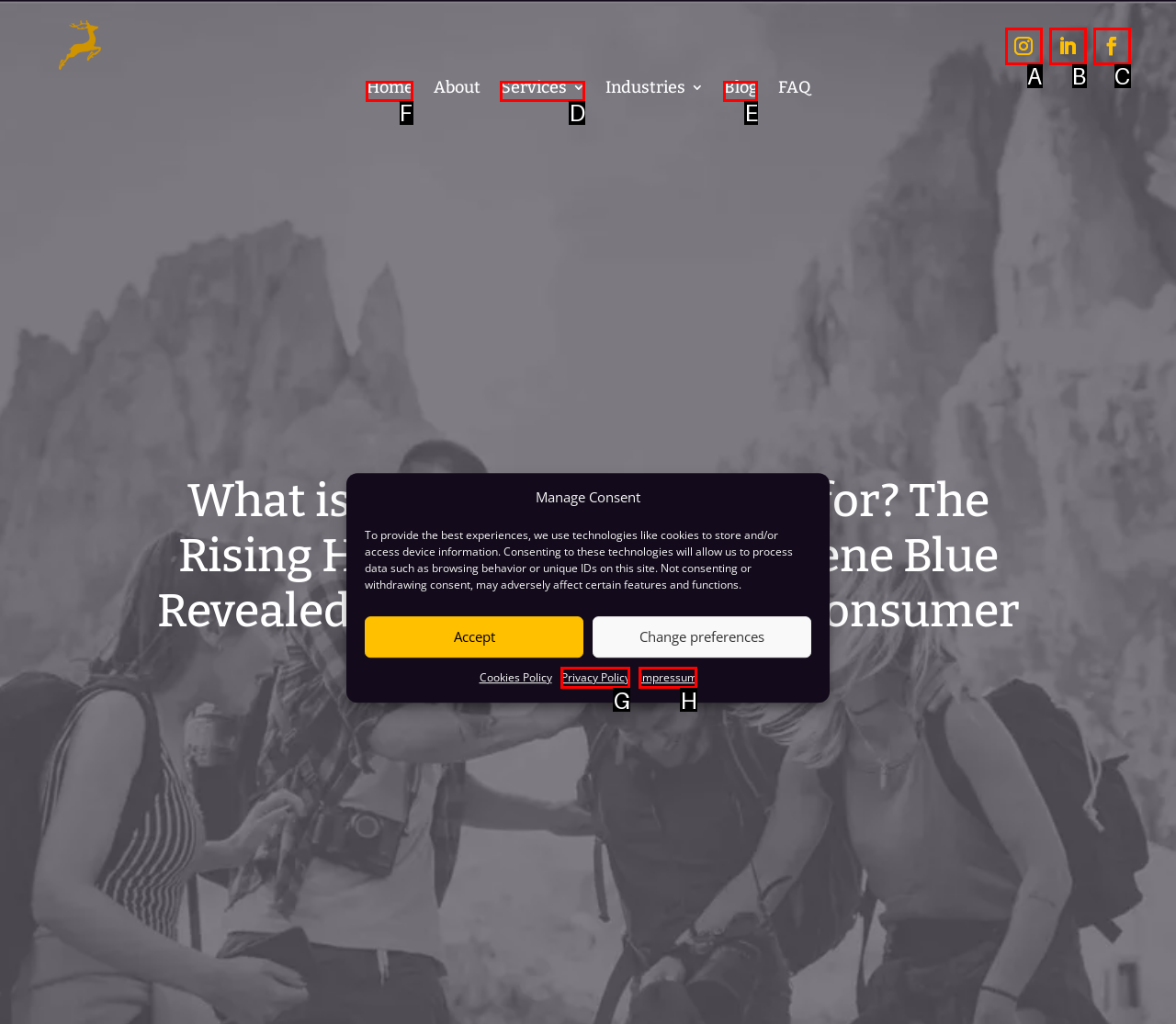Which lettered option should I select to achieve the task: go to home page according to the highlighted elements in the screenshot?

F